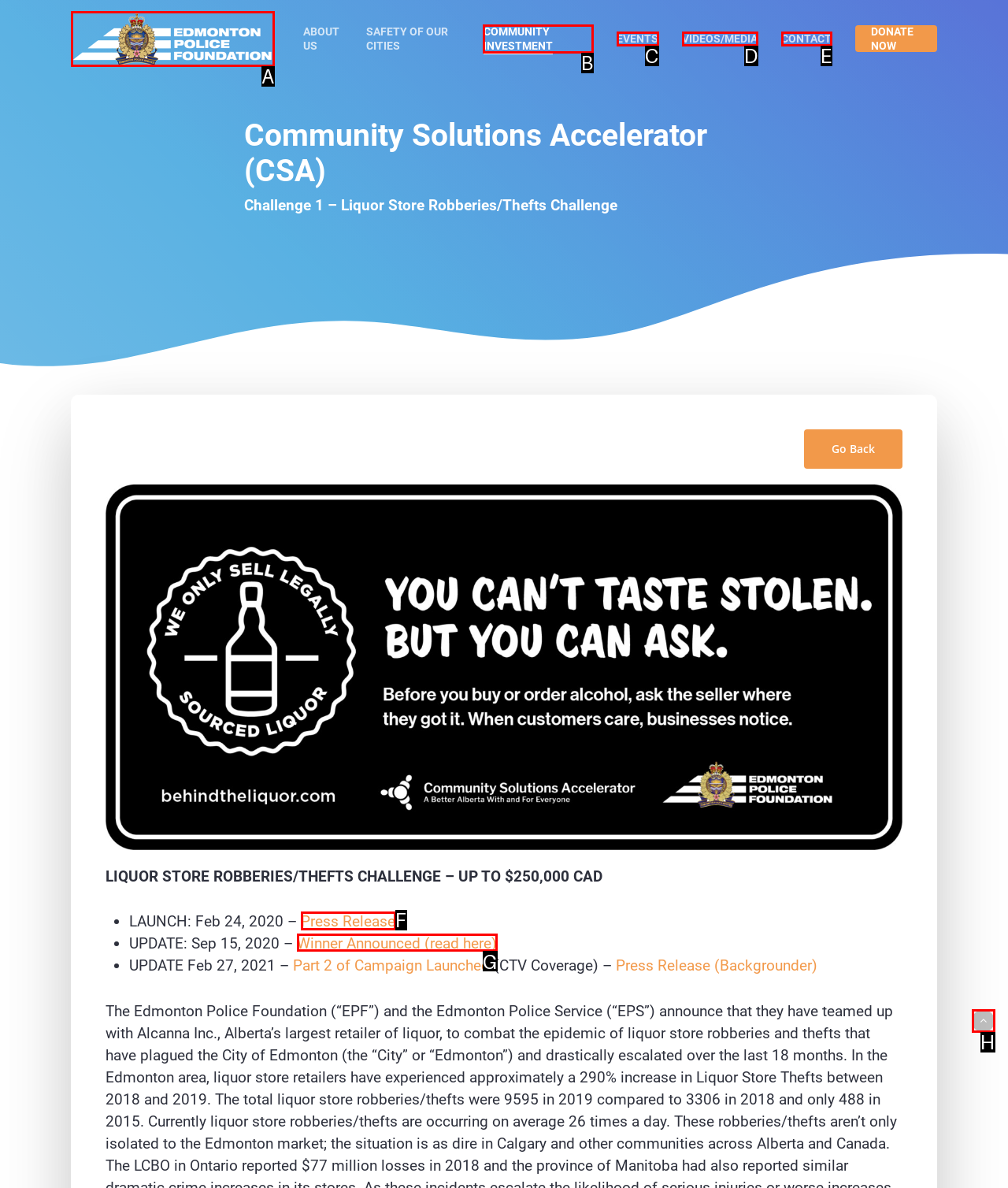Figure out which option to click to perform the following task: Click on Winner Announced
Provide the letter of the correct option in your response.

G